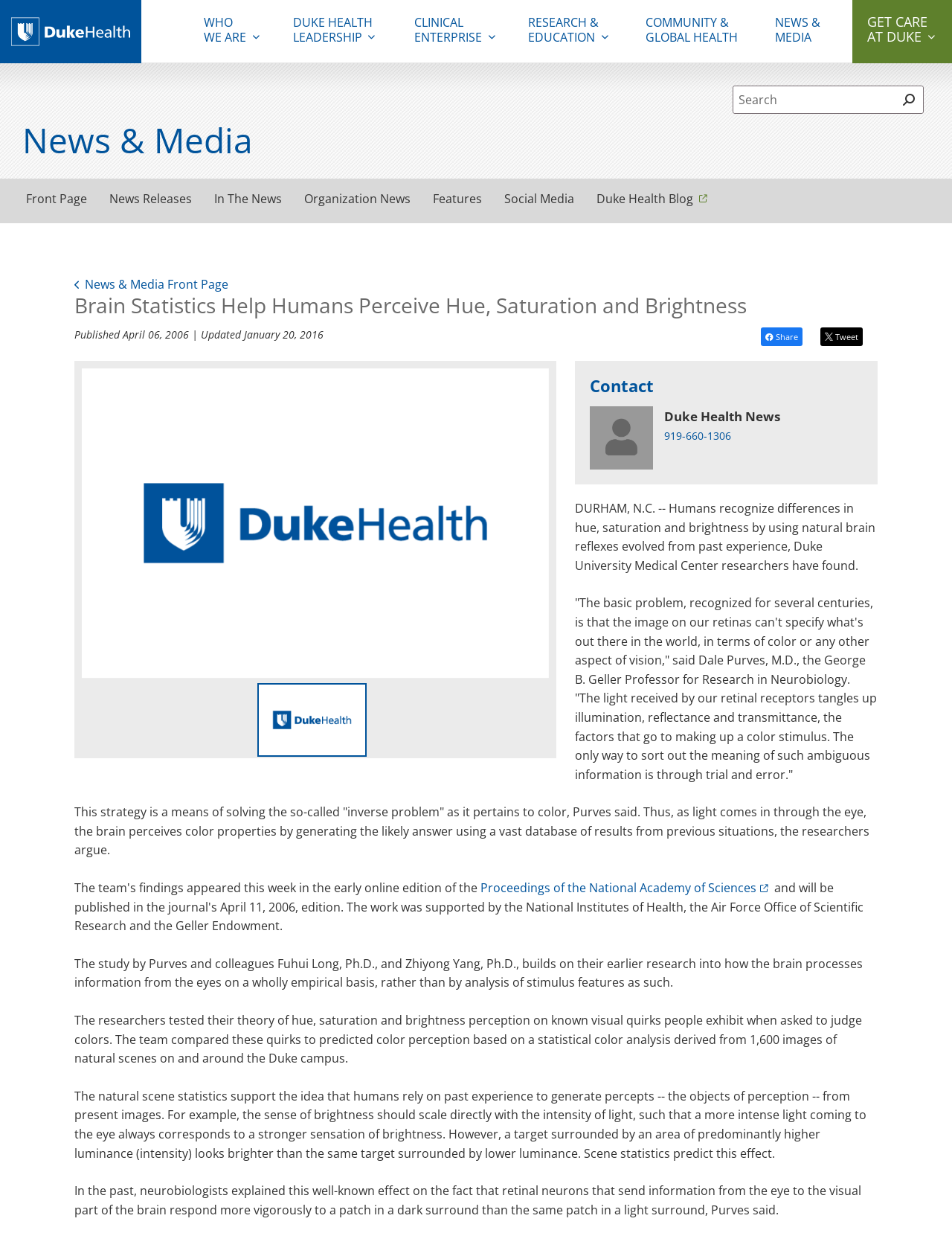Pinpoint the bounding box coordinates of the clickable area necessary to execute the following instruction: "Go to Duke Health". The coordinates should be given as four float numbers between 0 and 1, namely [left, top, right, bottom].

[0.0, 0.0, 0.148, 0.051]